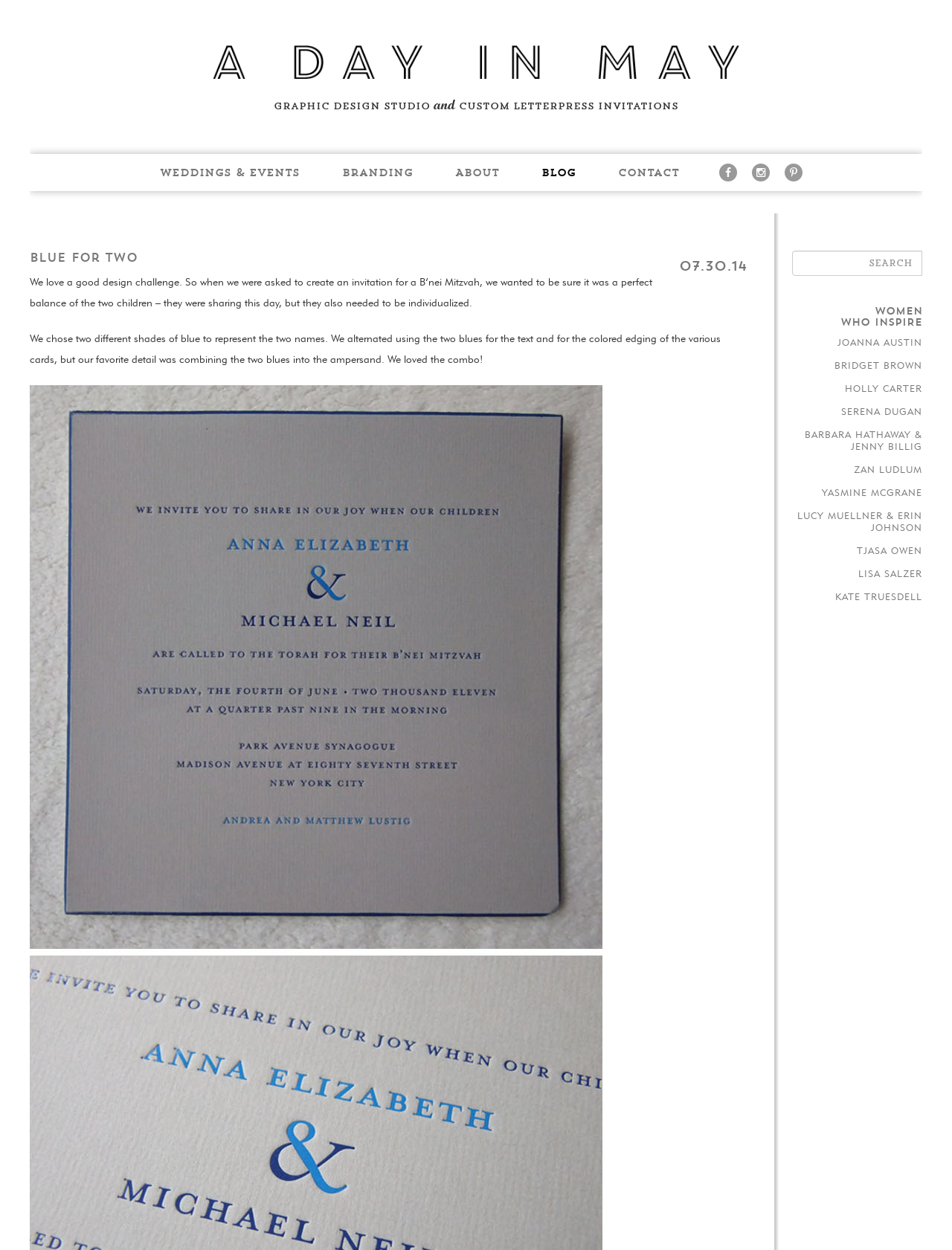What type of studio is this?
Use the information from the image to give a detailed answer to the question.

Based on the static text 'Graphic Design Studio' on the webpage, it can be inferred that this is a graphic design studio.